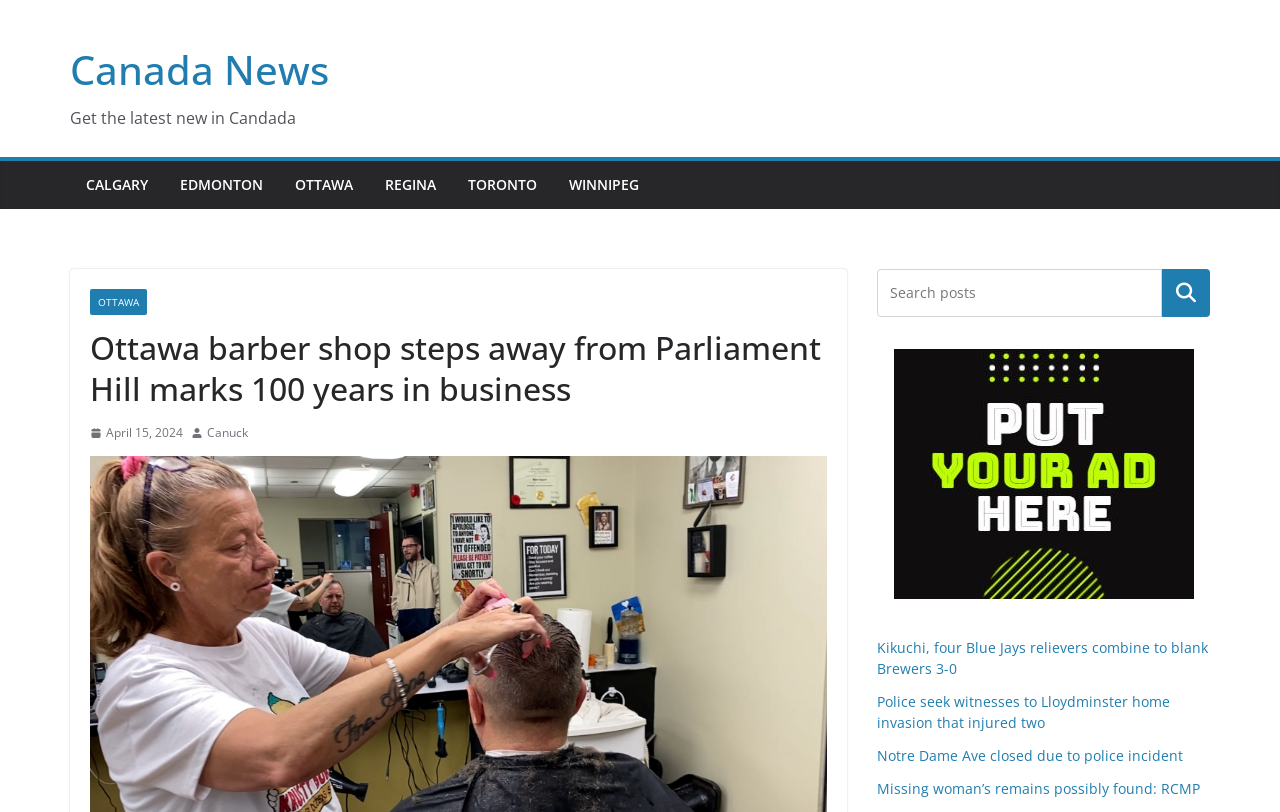Based on the image, provide a detailed and complete answer to the question: 
What is the date of the news article?

The date of the news article can be found by looking at the link 'April 15, 2024' which is located below the heading of the news article.